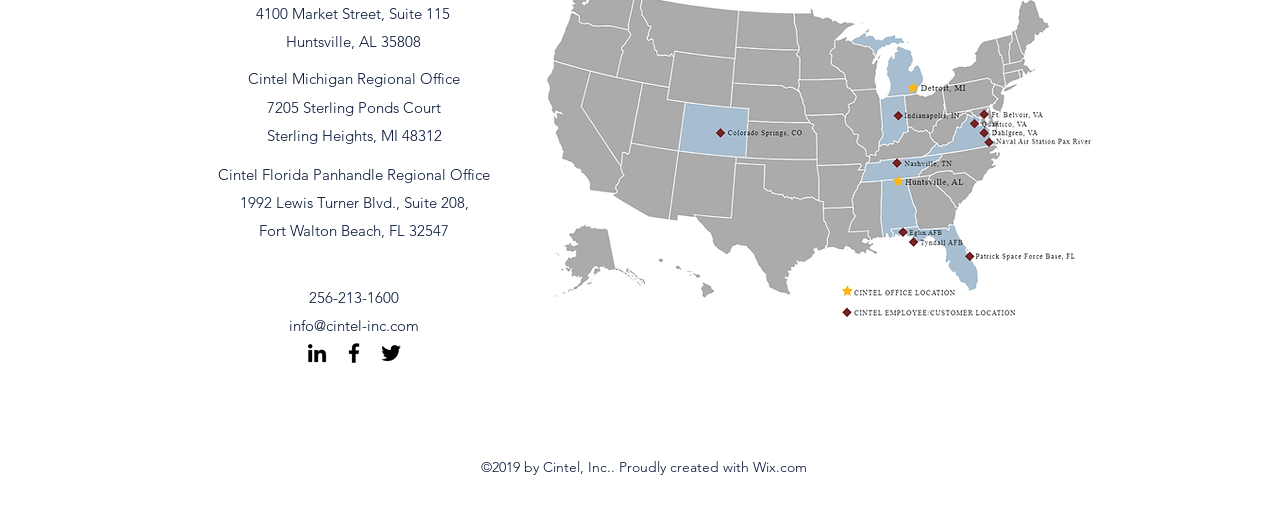Reply to the question with a single word or phrase:
What social media platforms does Cintel have?

linkedin, facebook, twitter